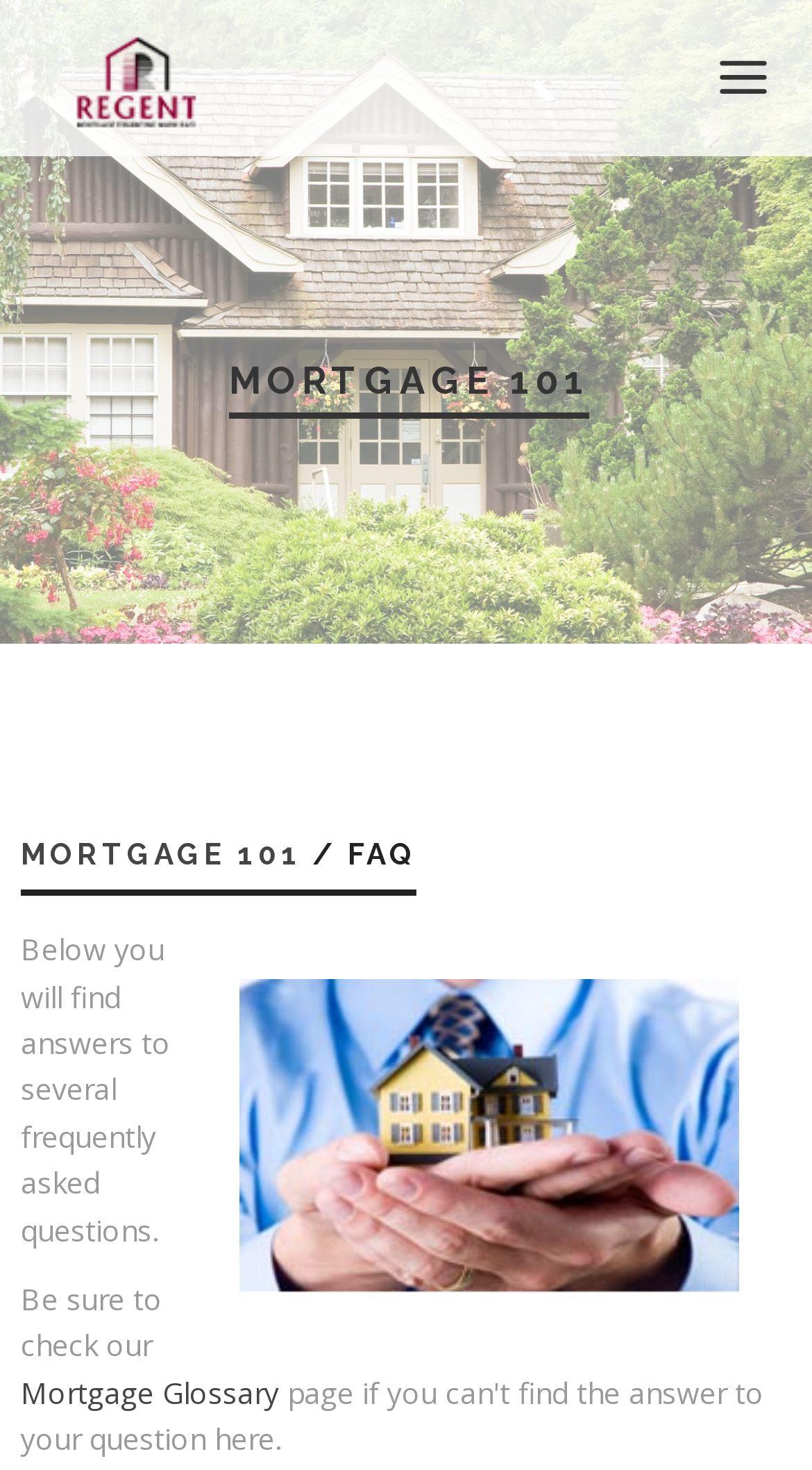Find the bounding box coordinates of the element's region that should be clicked in order to follow the given instruction: "Go to the MORTGAGE 101 page". The coordinates should consist of four float numbers between 0 and 1, i.e., [left, top, right, bottom].

[0.085, 0.387, 0.308, 0.428]